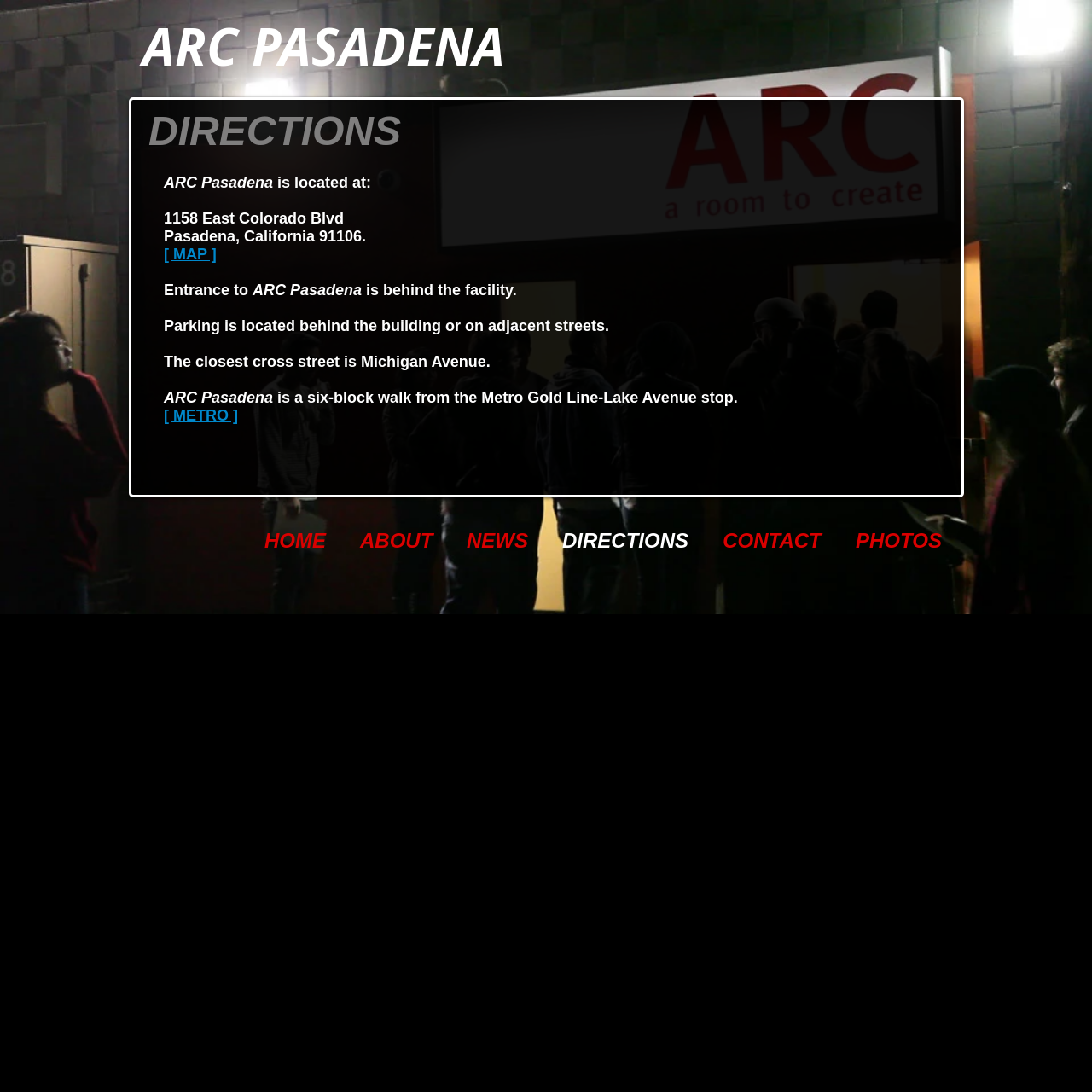What is the address of ARC Pasadena?
Provide a concise answer using a single word or phrase based on the image.

1158 East Colorado Blvd